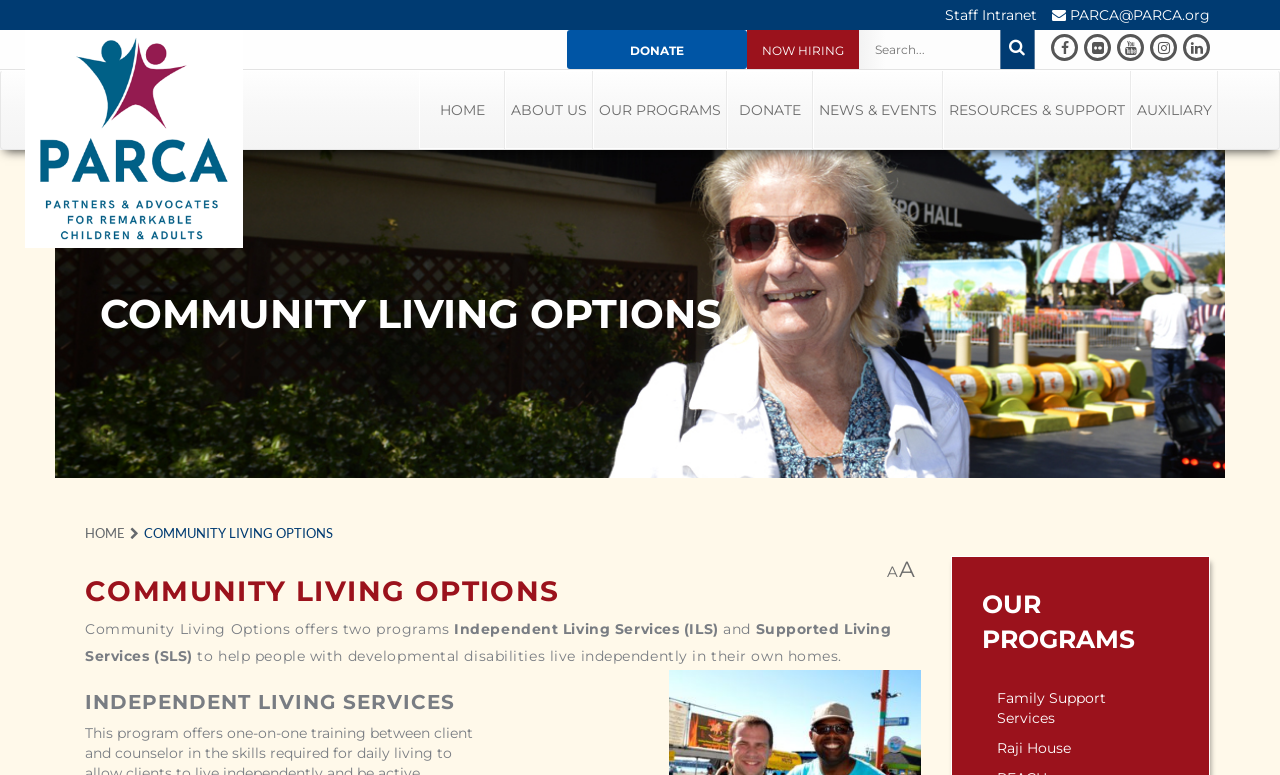What is the name of the organization?
Refer to the image and provide a one-word or short phrase answer.

PARCA